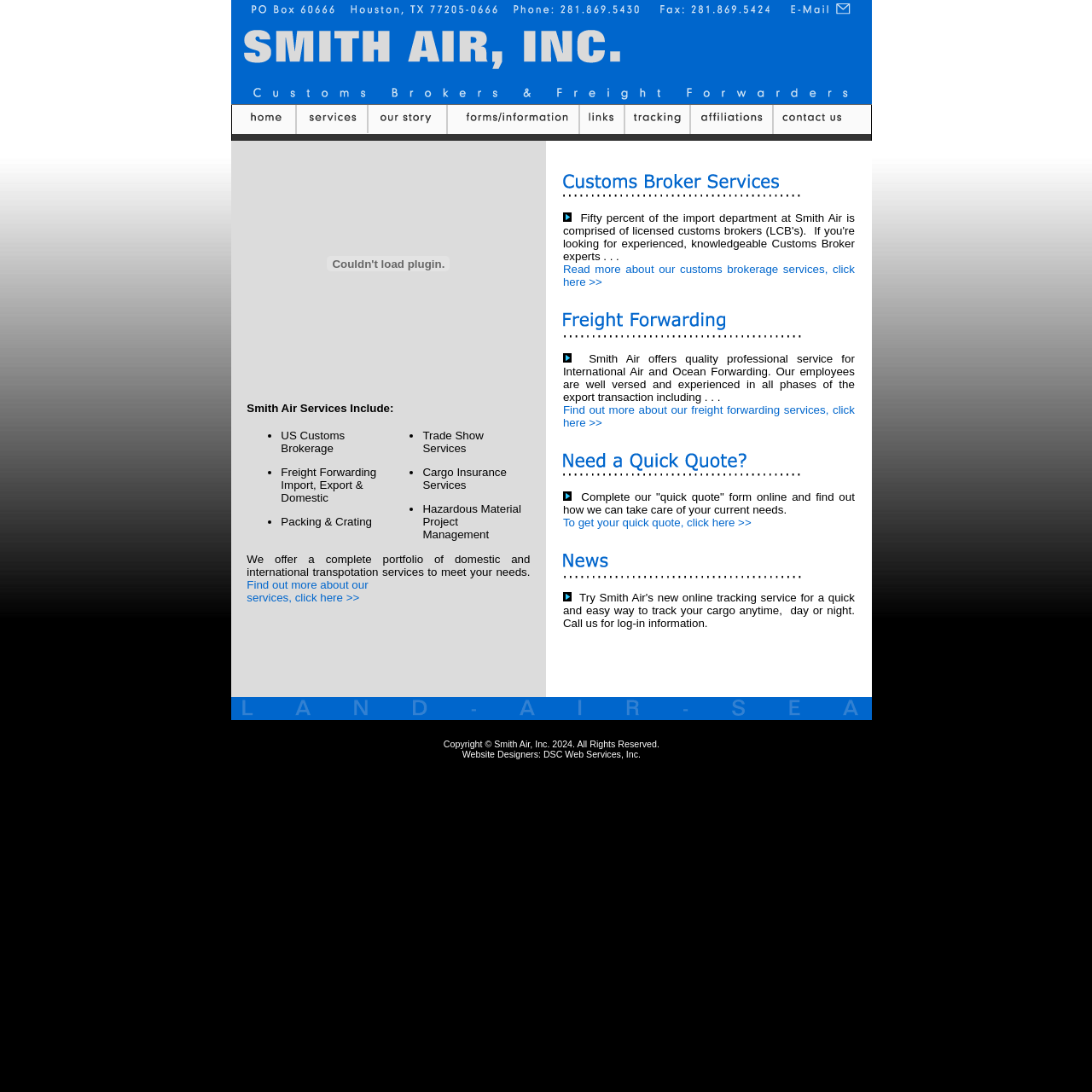Find and provide the bounding box coordinates for the UI element described with: "alt="Forms/Information" name="forms"".

[0.41, 0.119, 0.531, 0.131]